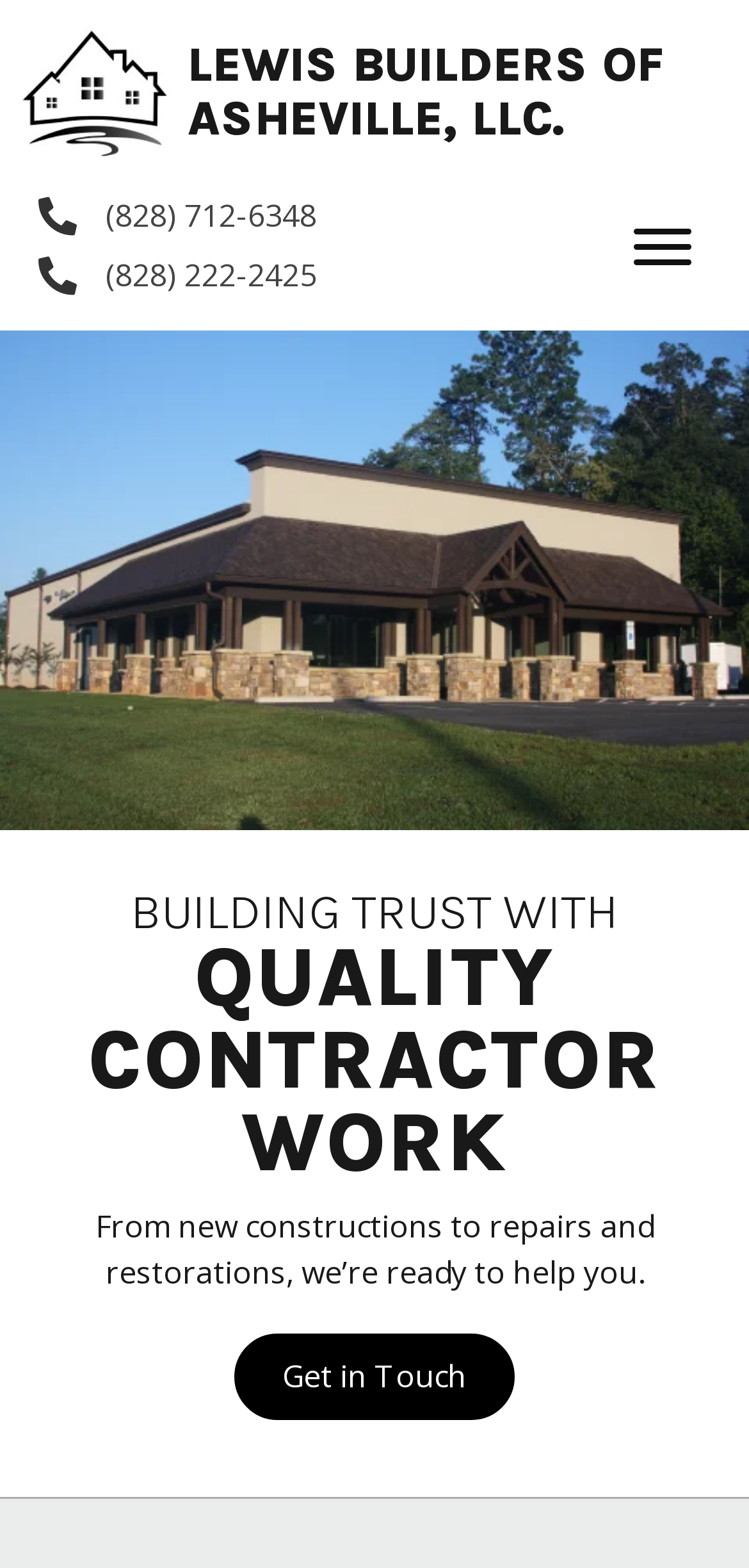Bounding box coordinates are specified in the format (top-left x, top-left y, bottom-right x, bottom-right y). All values are floating point numbers bounded between 0 and 1. Please provide the bounding box coordinate of the region this sentence describes: Get in Touch

[0.313, 0.85, 0.687, 0.906]